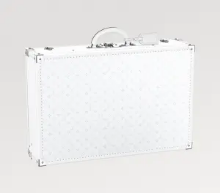How many handles does the briefcase have?
Using the visual information, respond with a single word or phrase.

Double